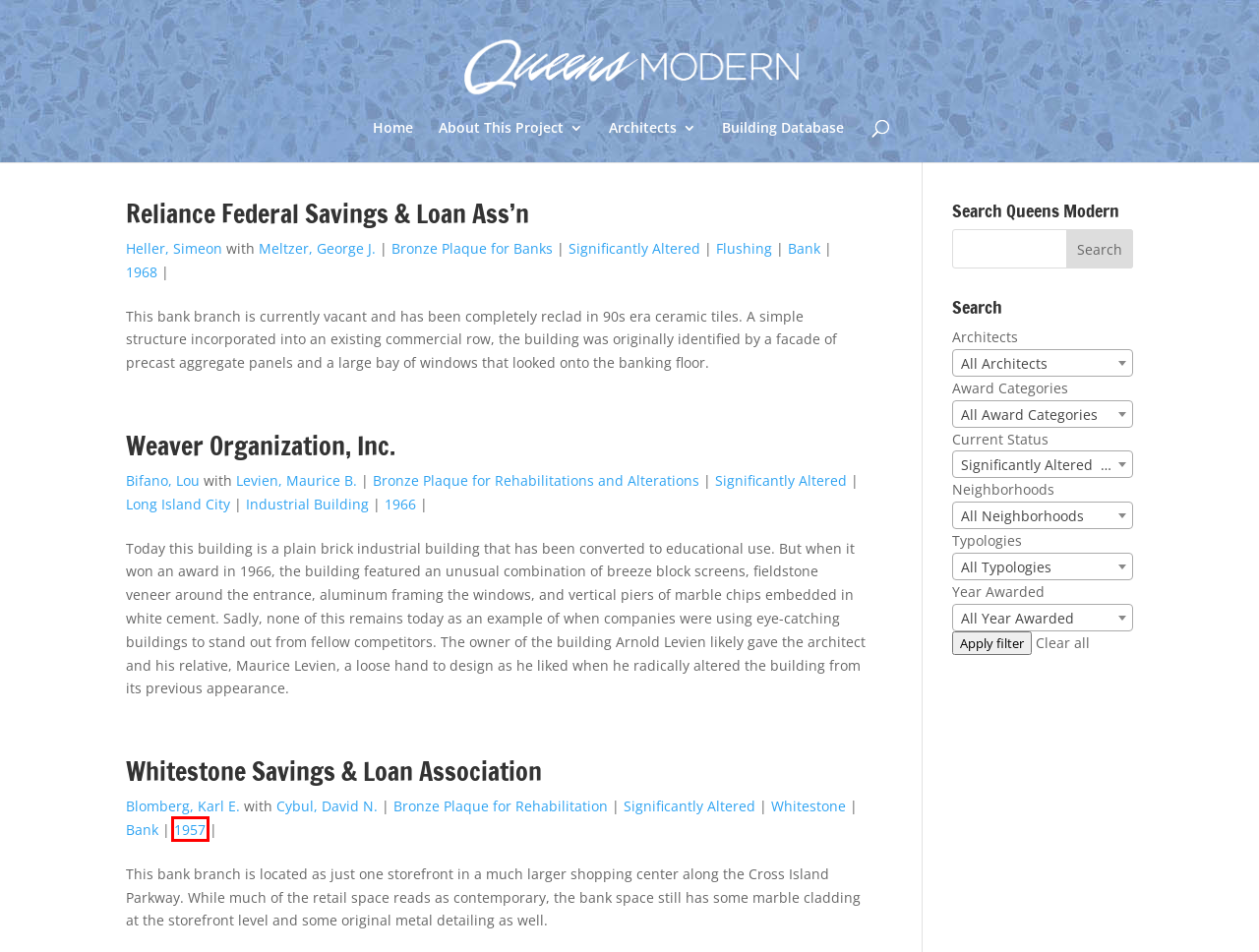You are provided with a screenshot of a webpage that has a red bounding box highlighting a UI element. Choose the most accurate webpage description that matches the new webpage after clicking the highlighted element. Here are your choices:
A. Cybul, David N. | Queens Modern
B. Bronze Plaque for Banks | Queens Modern
C. Whitestone Savings & Loan Association | Queens Modern
D. Bifano, Lou | Queens Modern
E. Meltzer, George J. | Queens Modern
F. 1957 | Queens Modern
G. 1968 | Queens Modern
H. Levien, Maurice B. | Queens Modern

F